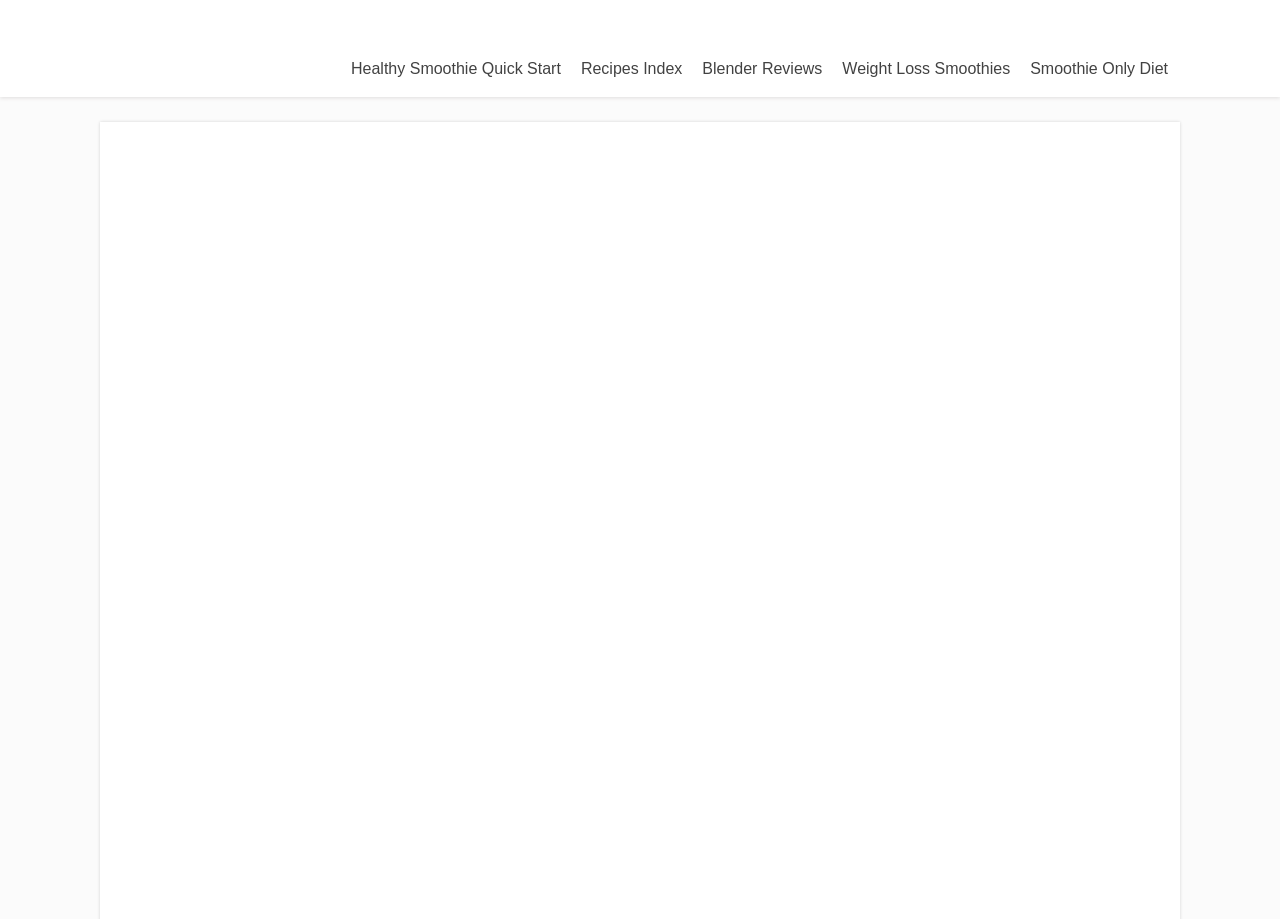Give the bounding box coordinates for the element described as: "Healthy Smoothie Quick Start".

[0.266, 0.054, 0.446, 0.096]